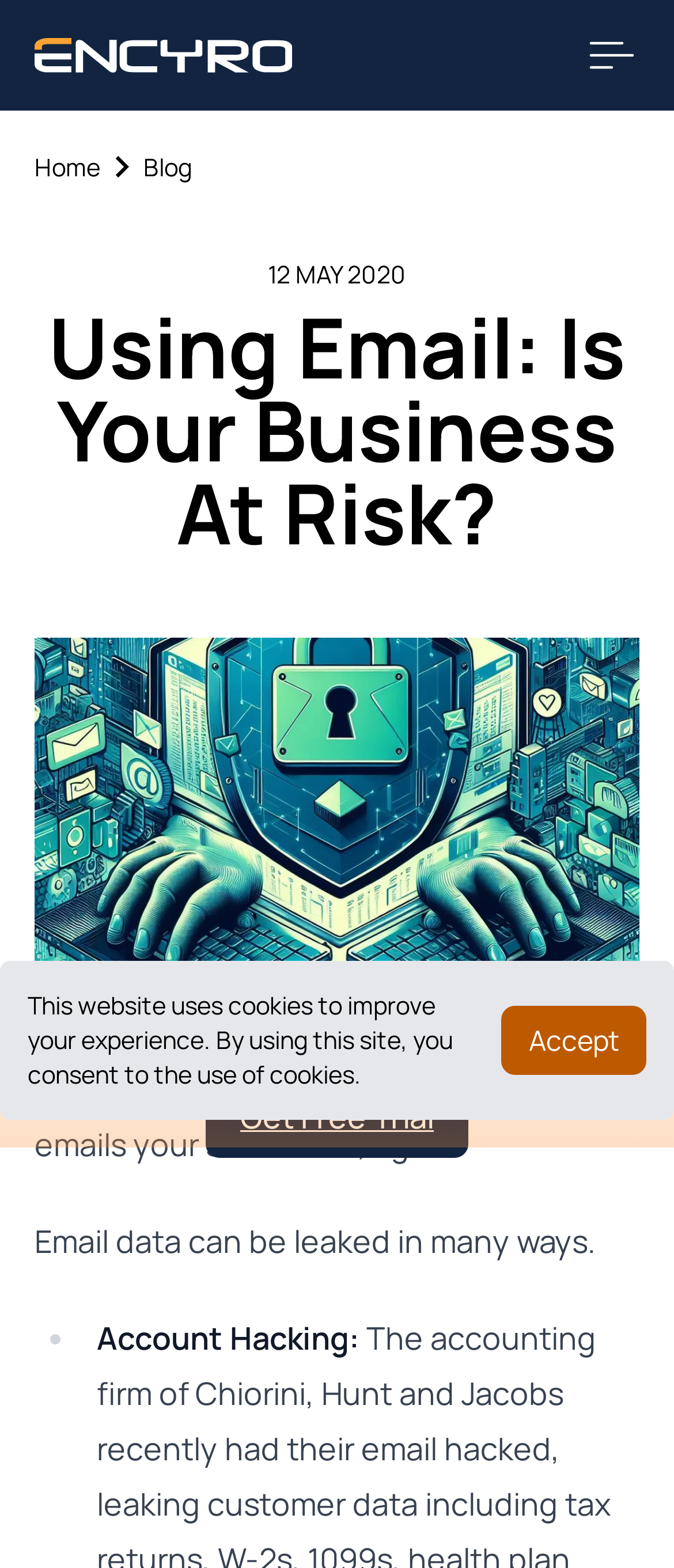Provide the bounding box coordinates for the specified HTML element described in this description: "Home". The coordinates should be four float numbers ranging from 0 to 1, in the format [left, top, right, bottom].

[0.051, 0.095, 0.149, 0.117]